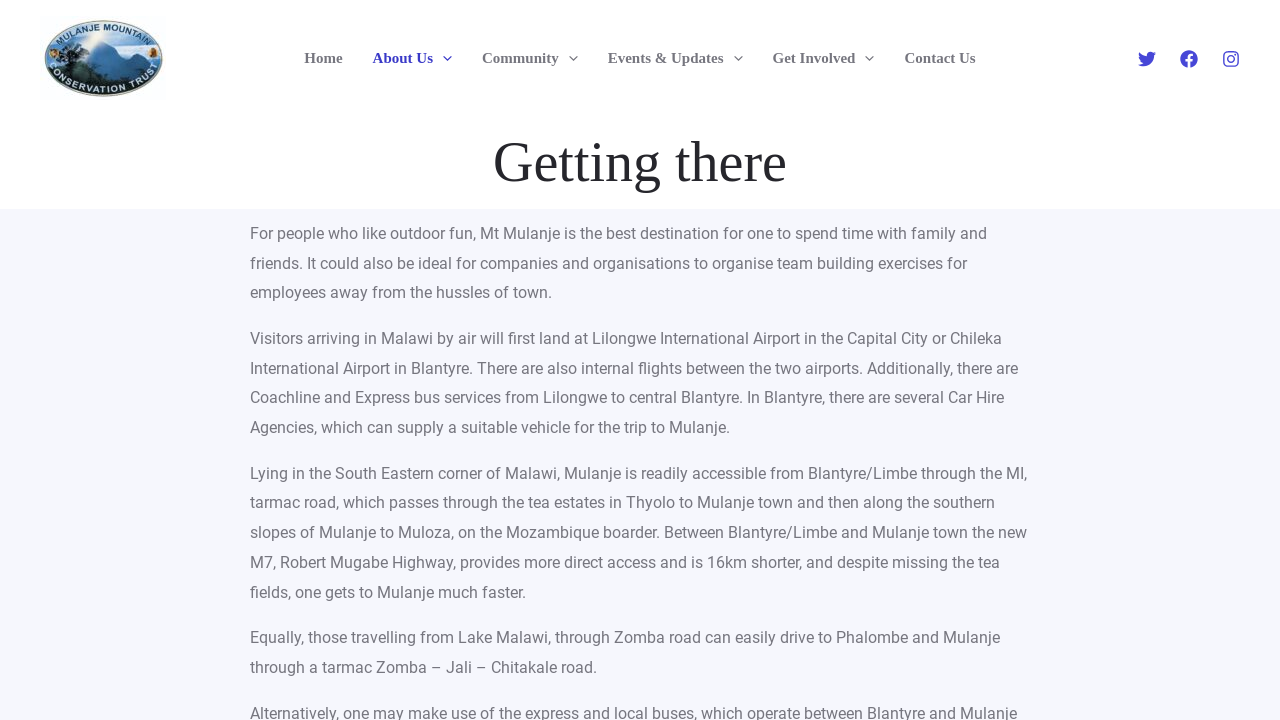Provide a comprehensive caption for the webpage.

The webpage is about getting to Mt Mulanje, a destination for outdoor fun in Malawi. At the top left, there is a logo with the text "MMCT" and an image with the same name. Below the logo, there is a navigation menu with links to "Home", "About Us", "Community", "Events & Updates", "Get Involved", and "Contact Us". Each menu item has a toggle button with an icon.

On the top right, there are social media links to Twitter, Facebook, and Instagram, each with its respective icon.

The main content of the webpage is divided into four sections. The first section has a heading "Getting there" and a paragraph describing Mt Mulanje as a great destination for outdoor fun with family and friends or for team building exercises.

The second section provides information on how to arrive in Malawi by air and then travel to Blantyre, where one can rent a car to drive to Mulanje. The third section explains the route from Blantyre to Mulanje town, which can be taken via the MI road or the new M7, Robert Mugabe Highway. The fourth section describes an alternative route from Lake Malawi to Mulanje through Zomba road.

Overall, the webpage provides detailed information on how to get to Mt Mulanje, a popular destination in Malawi.